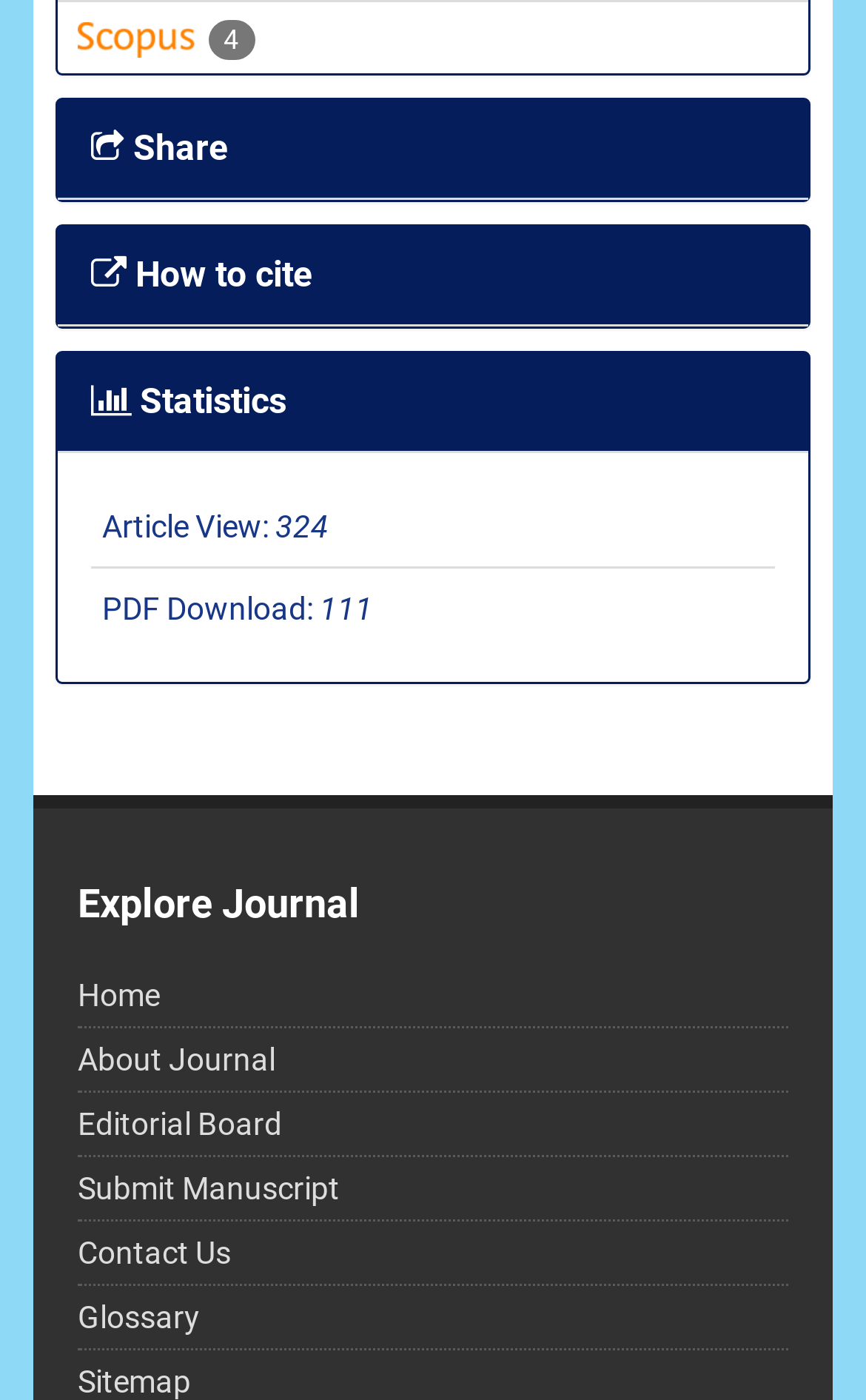Respond to the following question with a brief word or phrase:
What is the number of article views?

324